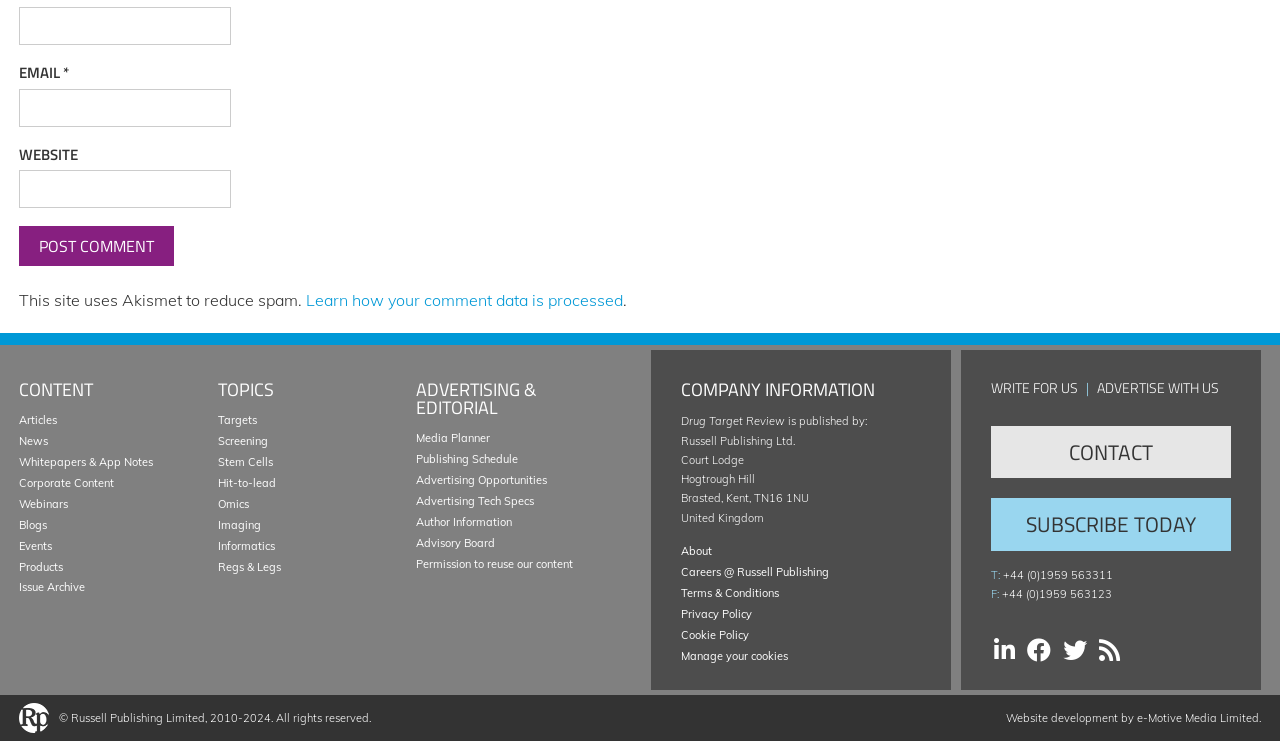Given the content of the image, can you provide a detailed answer to the question?
What is the address of Russell Publishing Ltd.?

The company information section at the bottom of the webpage provides the address of Russell Publishing Ltd., which is Court Lodge, Hogtrough Hill, Brasted, Kent, TN16 1NU.